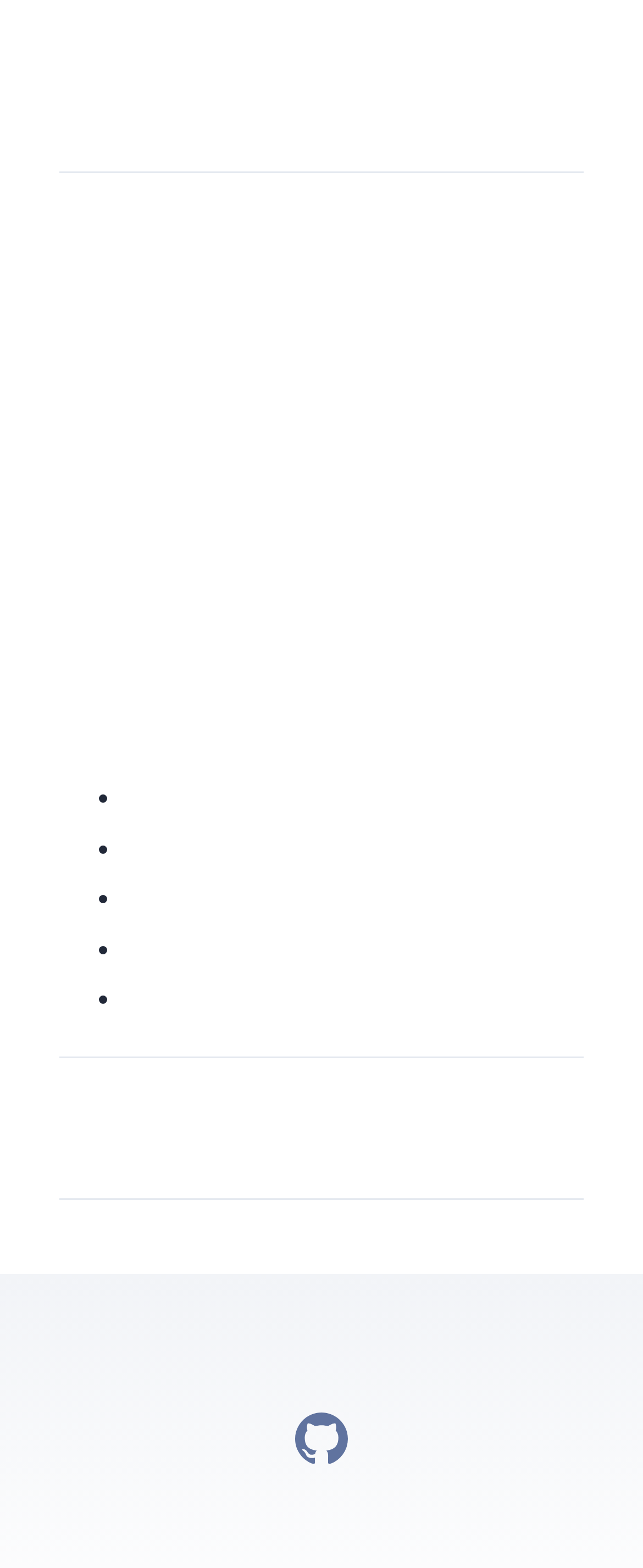Determine the bounding box coordinates for the HTML element mentioned in the following description: "Go to Joey's GitHub repo". The coordinates should be a list of four floats ranging from 0 to 1, represented as [left, top, right, bottom].

[0.459, 0.901, 0.541, 0.947]